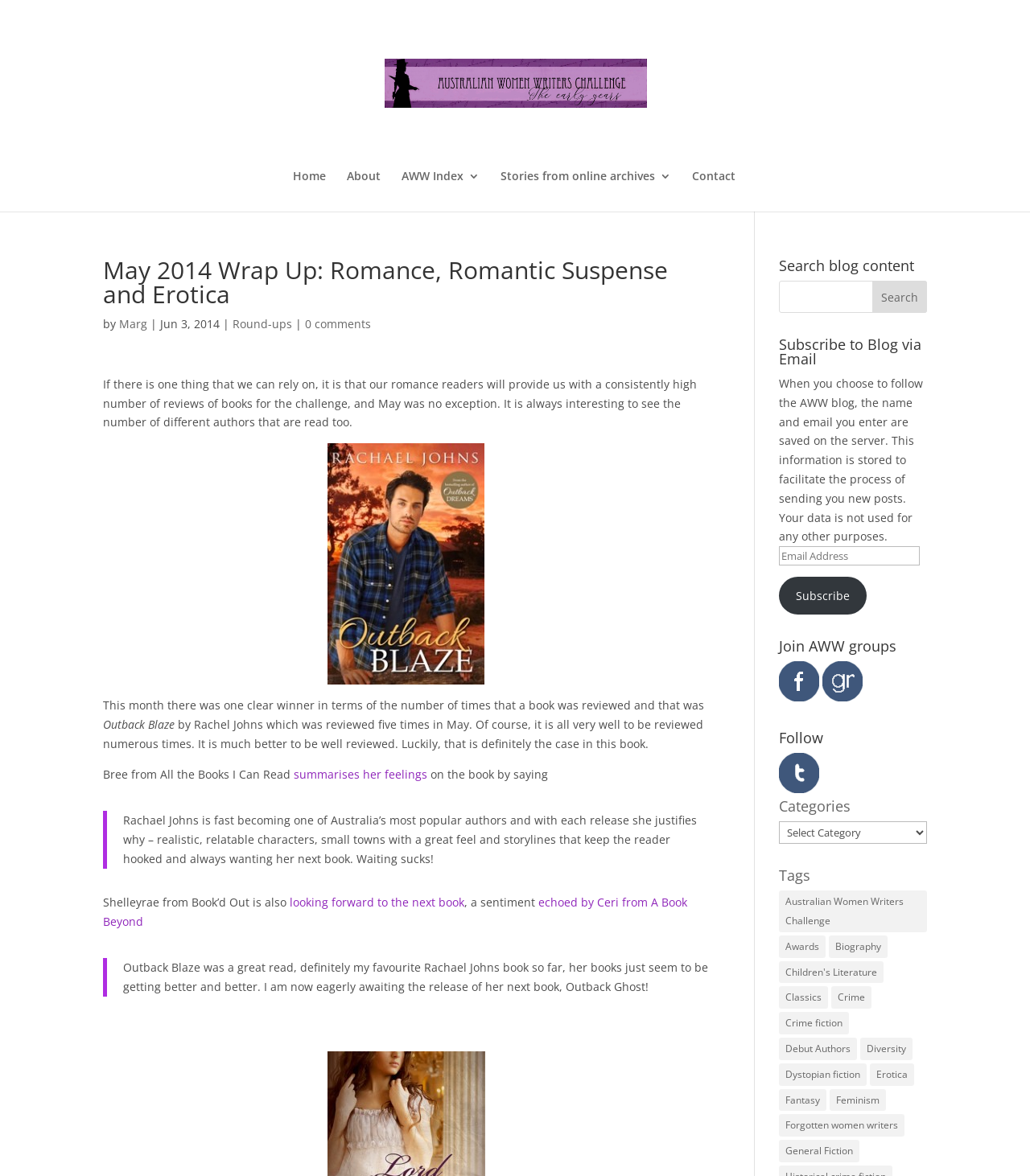What is the purpose of the search bar?
Please provide a full and detailed response to the question.

The search bar is located in the right-hand sidebar of the webpage, and its purpose is to allow users to search for specific content within the blog. This is indicated by the heading 'Search blog content' above the search bar.